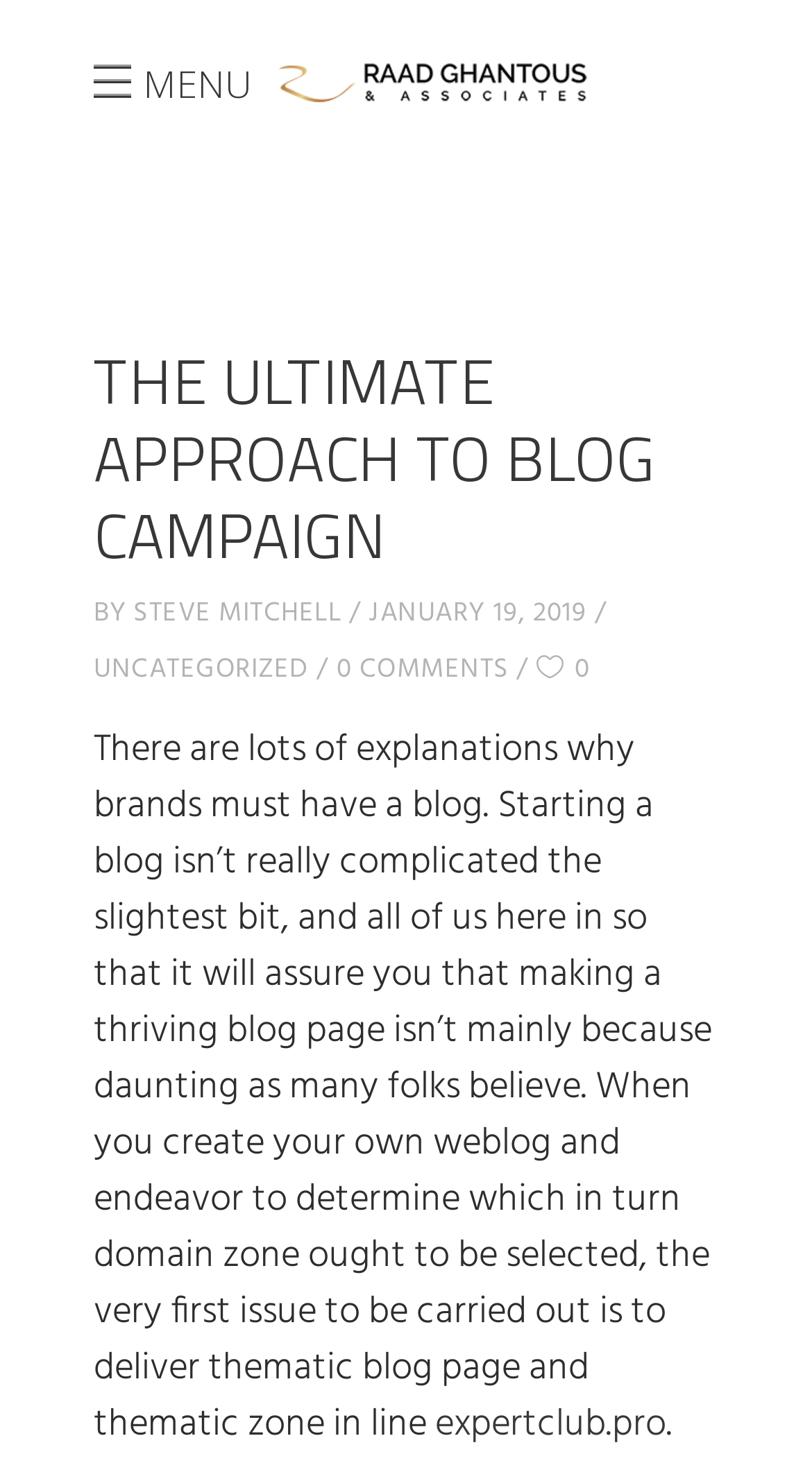Identify the bounding box coordinates for the element you need to click to achieve the following task: "Check out the expertclub.pro link". The coordinates must be four float values ranging from 0 to 1, formatted as [left, top, right, bottom].

[0.536, 0.955, 0.821, 0.996]